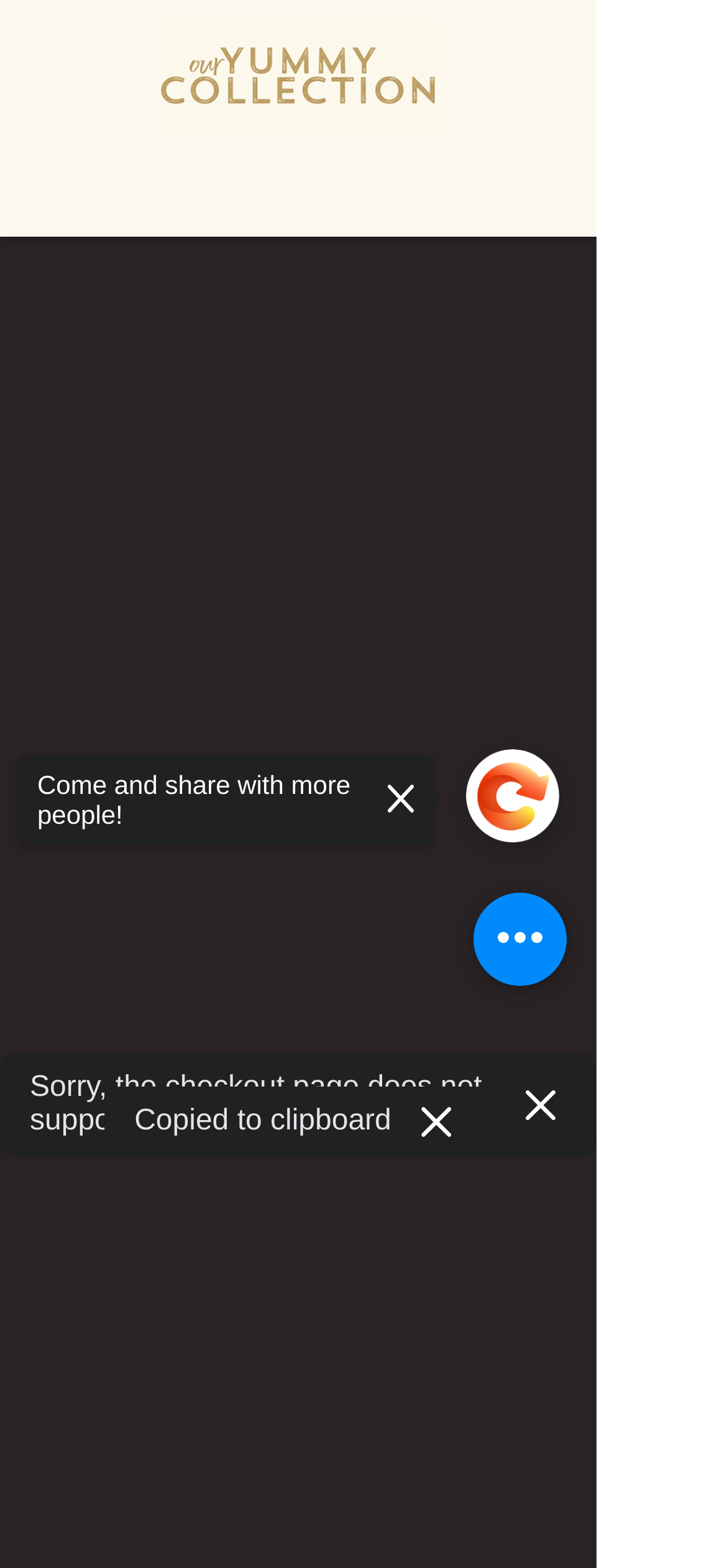Predict the bounding box of the UI element that fits this description: "aria-label="Quick actions"".

[0.651, 0.569, 0.779, 0.629]